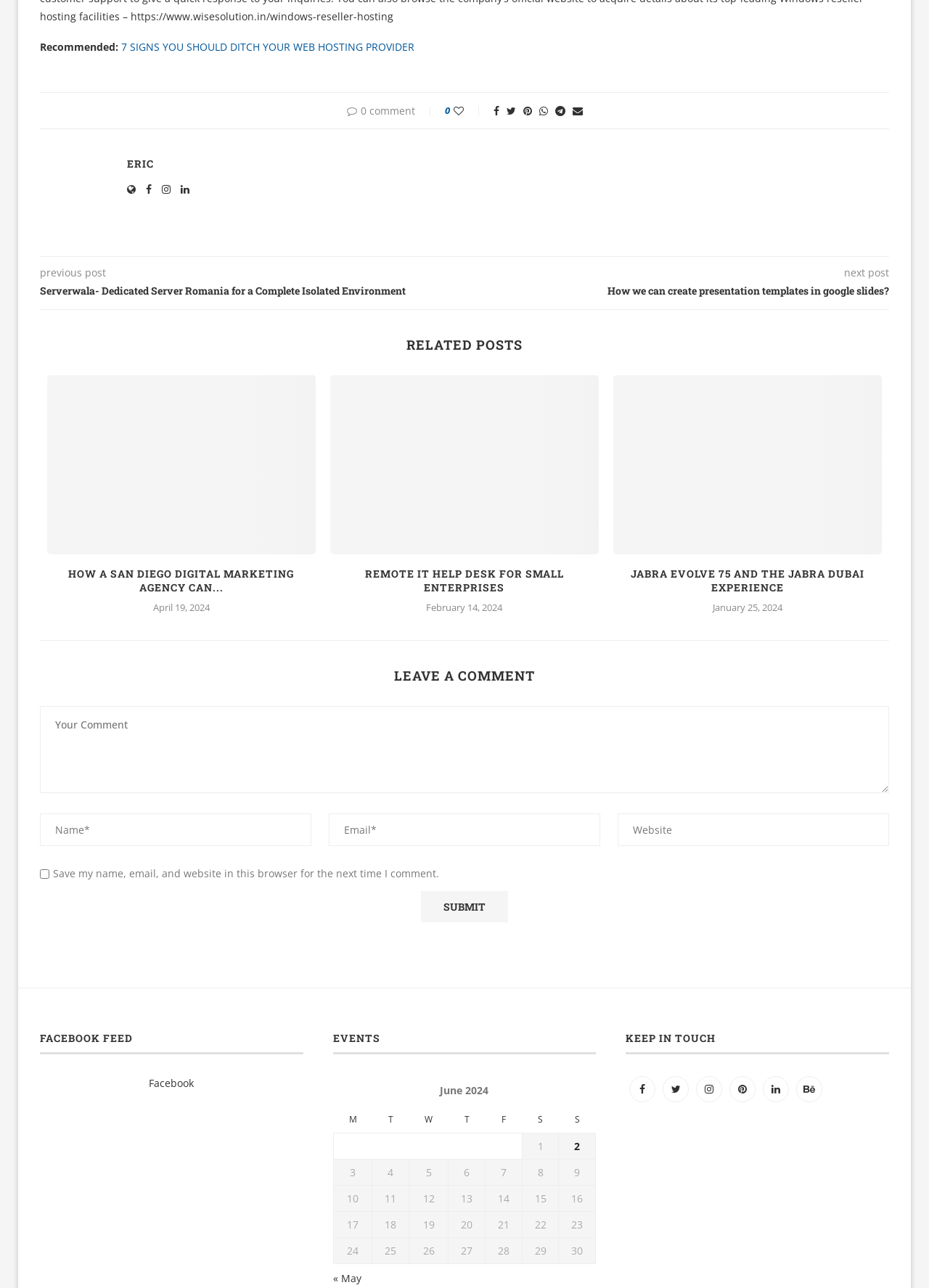Provide a one-word or brief phrase answer to the question:
How many comments are there on the current post?

0